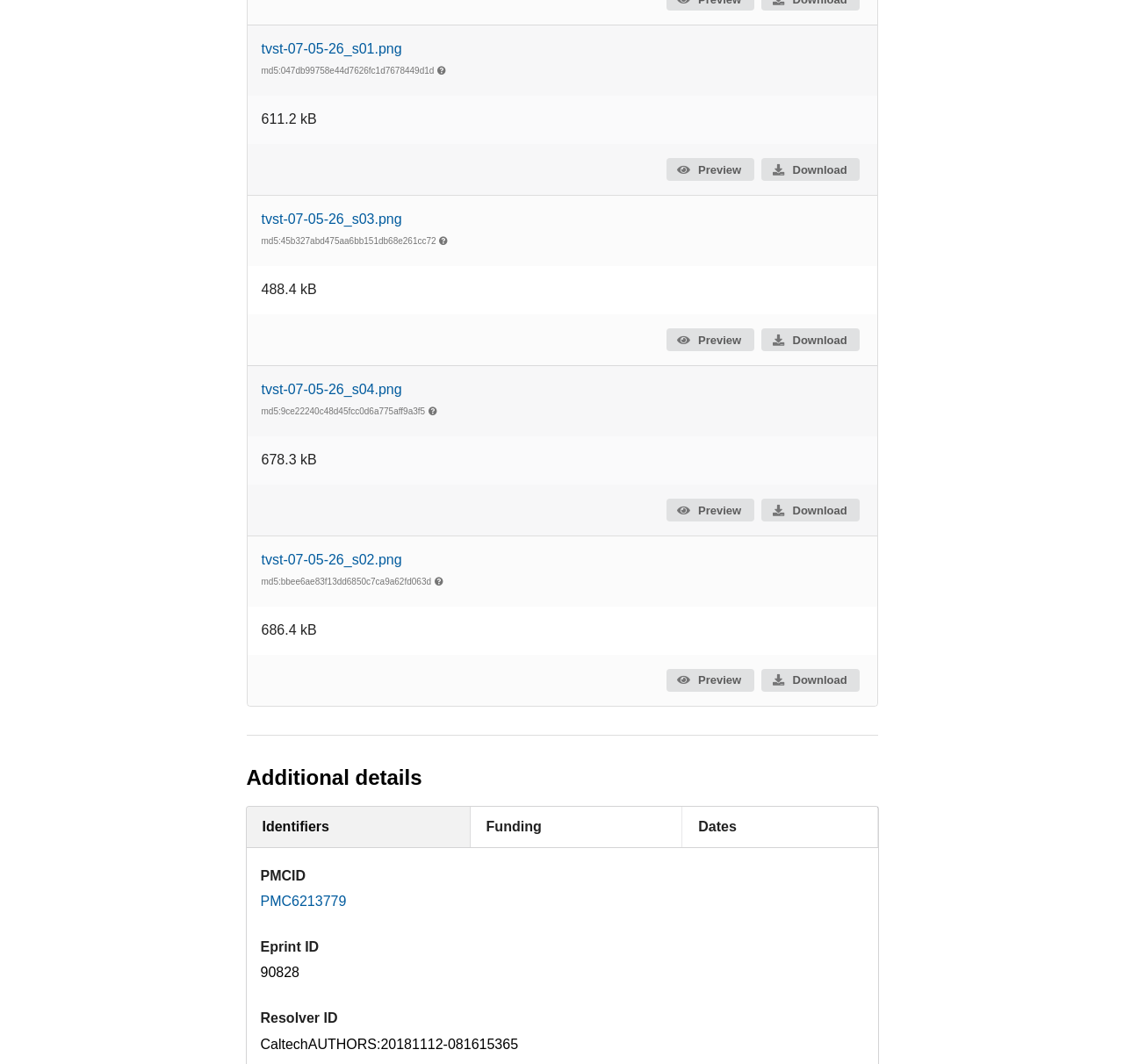Specify the bounding box coordinates of the region I need to click to perform the following instruction: "View identifiers". The coordinates must be four float numbers in the range of 0 to 1, i.e., [left, top, right, bottom].

[0.219, 0.758, 0.418, 0.797]